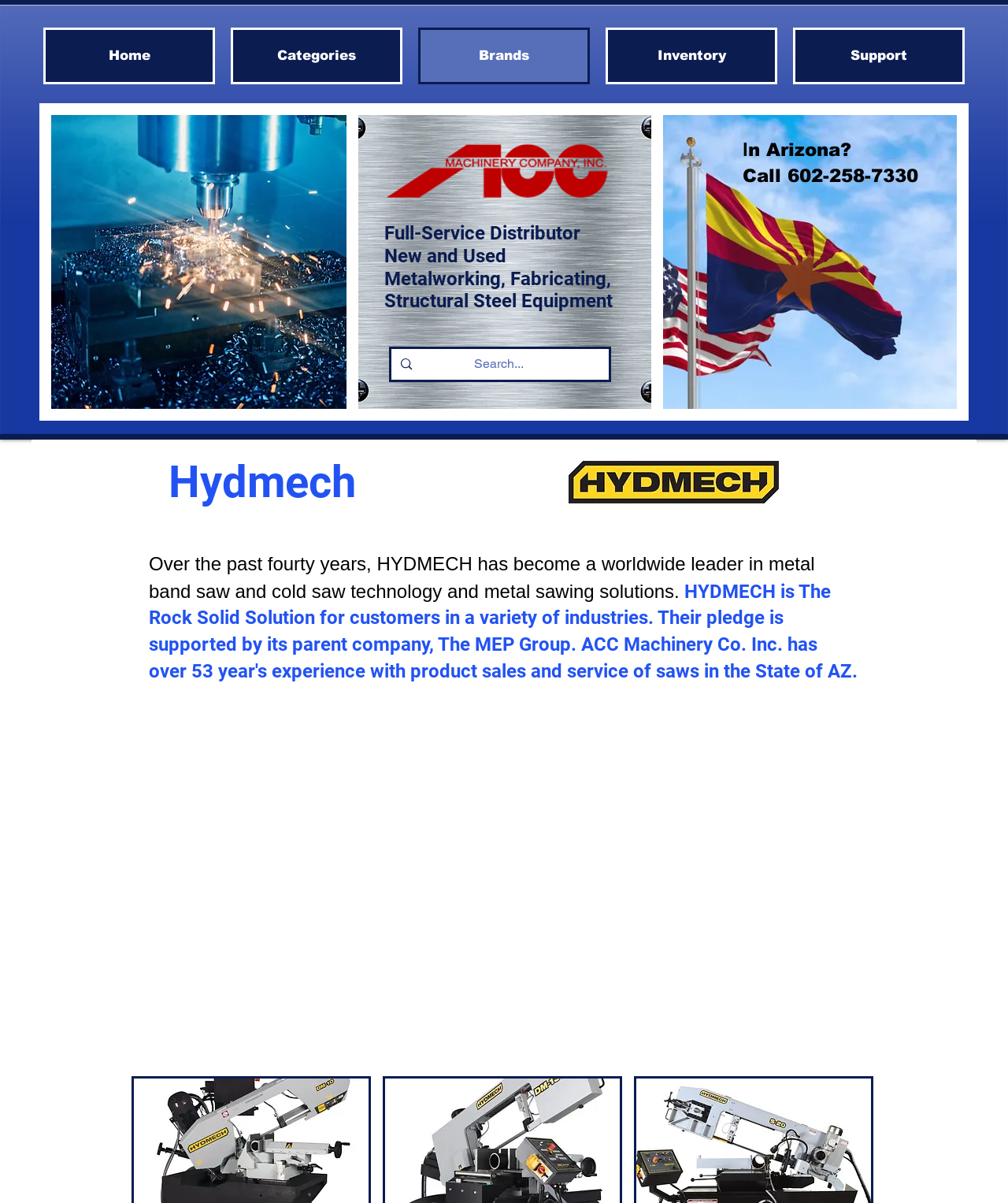Please specify the bounding box coordinates of the element that should be clicked to execute the given instruction: 'View Categories'. Ensure the coordinates are four float numbers between 0 and 1, expressed as [left, top, right, bottom].

[0.229, 0.023, 0.399, 0.07]